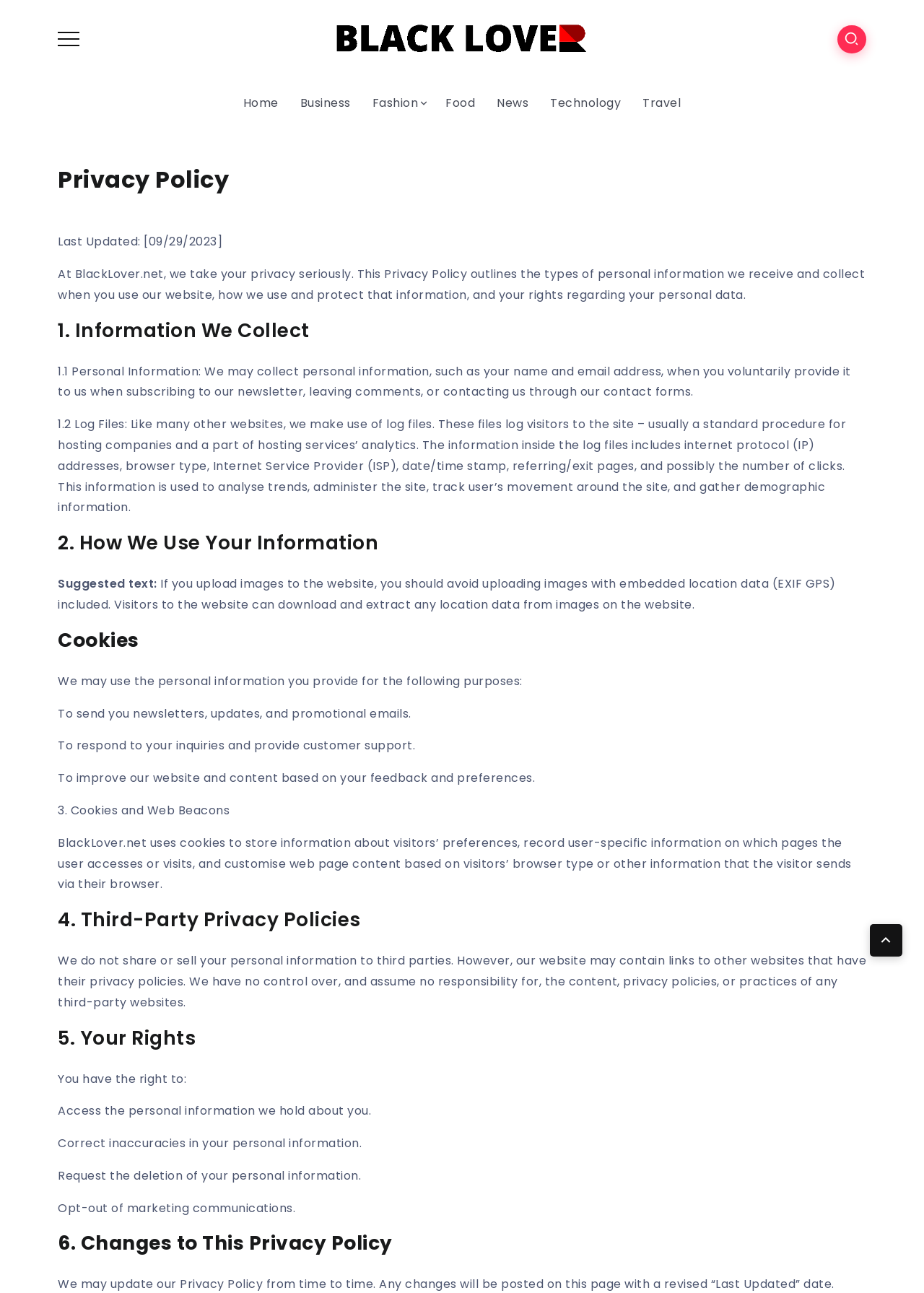Please specify the bounding box coordinates of the clickable region necessary for completing the following instruction: "Click the LOG IN TO PLATFORM button". The coordinates must consist of four float numbers between 0 and 1, i.e., [left, top, right, bottom].

None